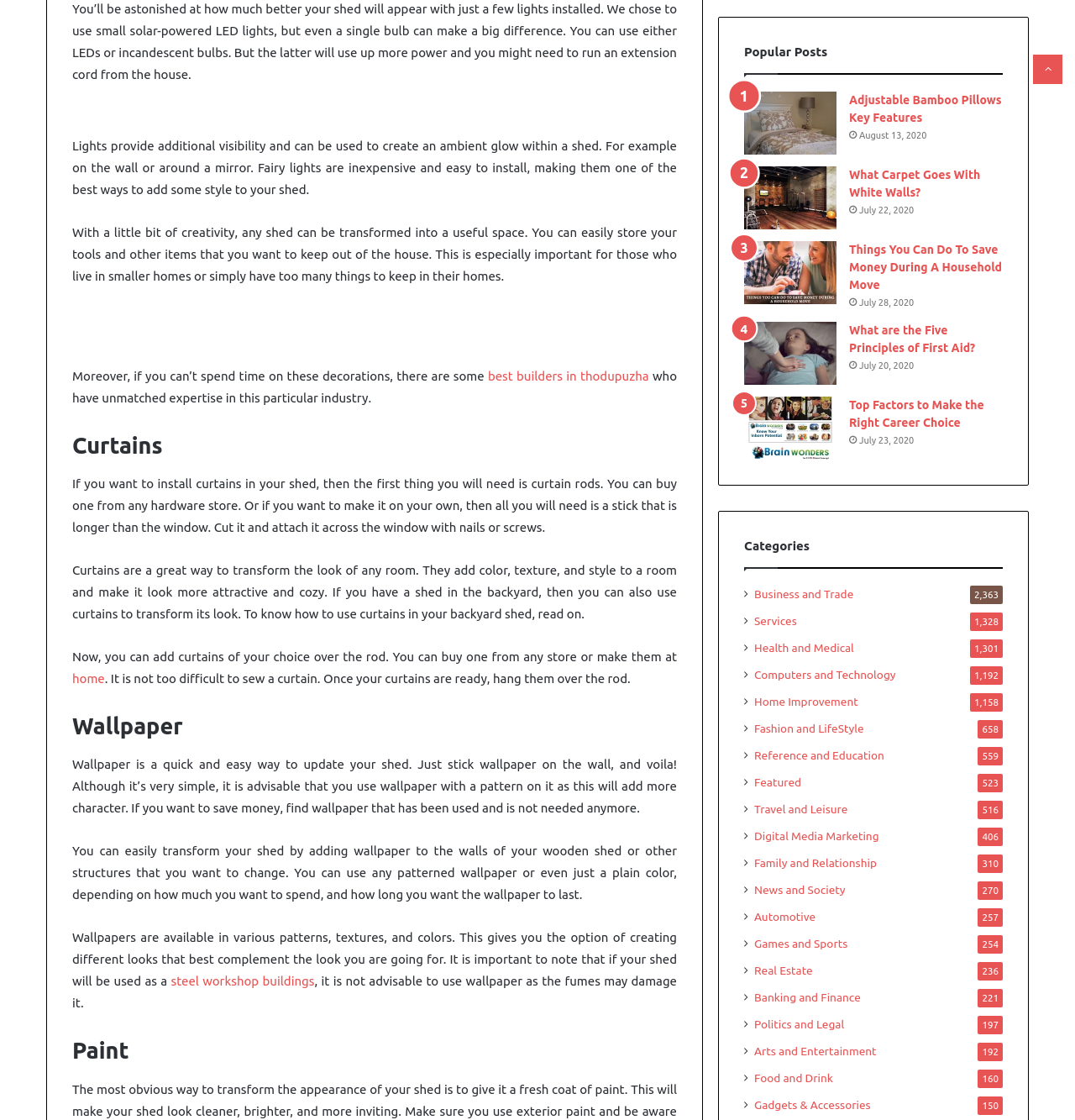Find the bounding box coordinates of the area that needs to be clicked in order to achieve the following instruction: "Click on the link 'home'". The coordinates should be specified as four float numbers between 0 and 1, i.e., [left, top, right, bottom].

[0.067, 0.599, 0.097, 0.612]